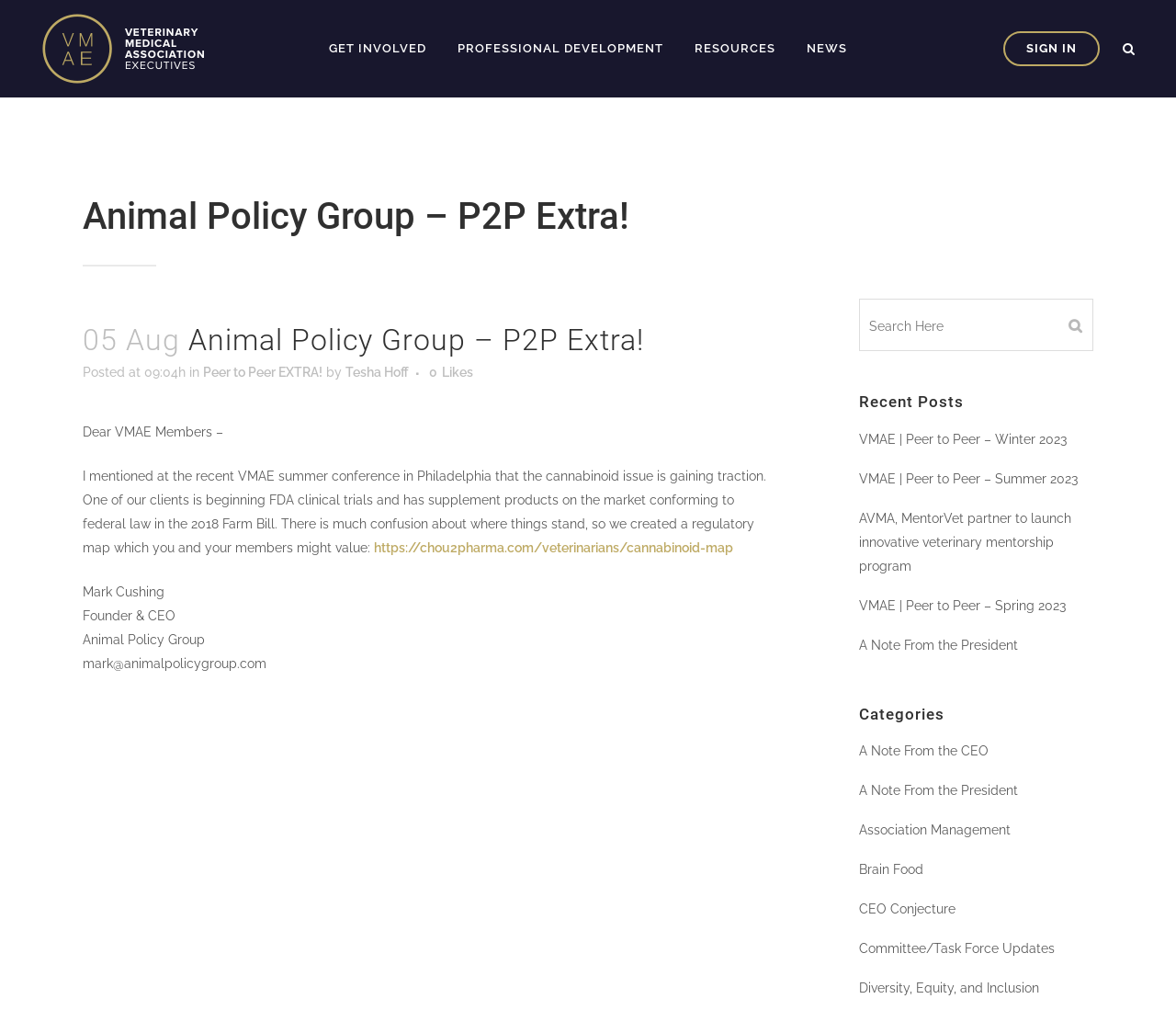Use a single word or phrase to respond to the question:
What is the topic of the article?

Cannabinoid issue